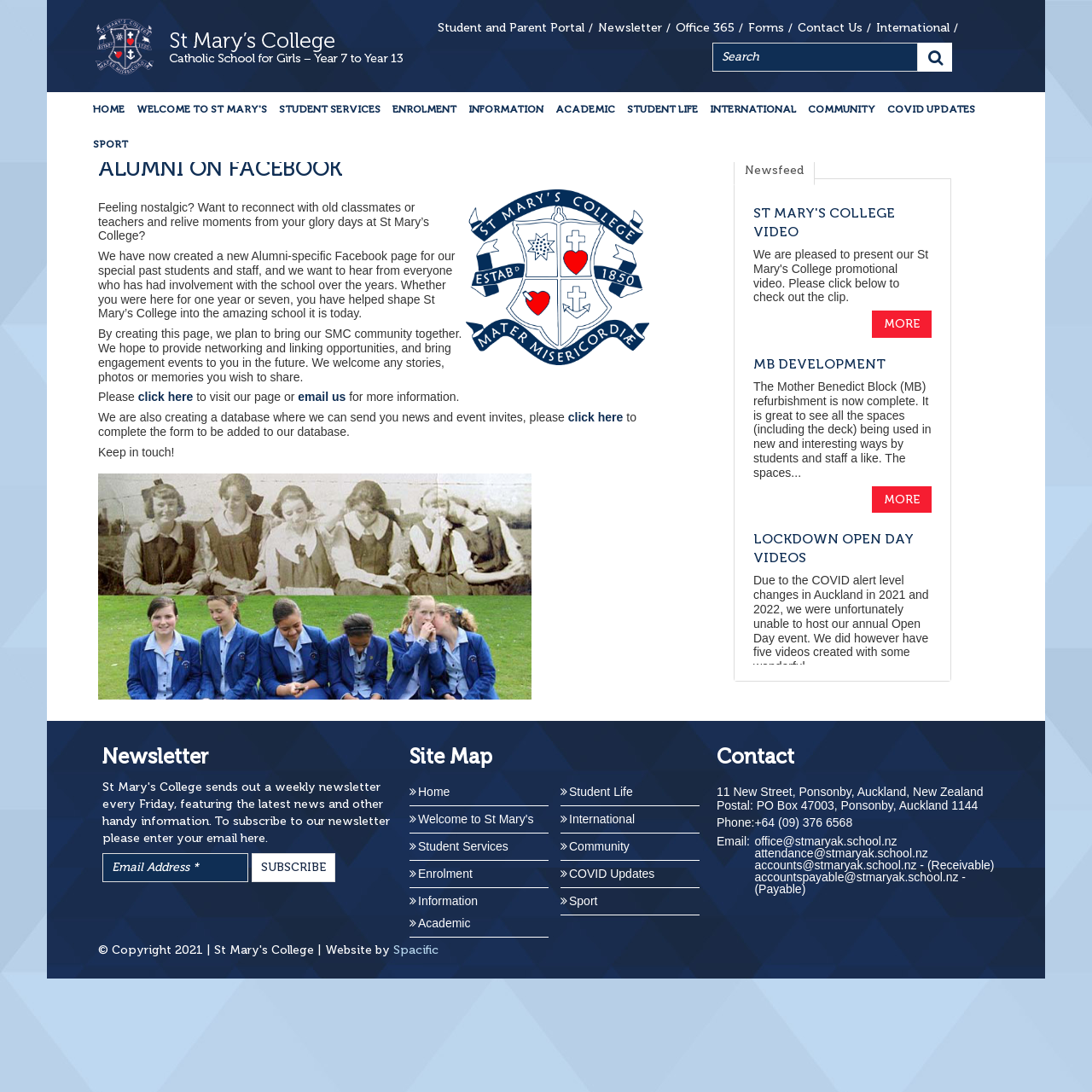What is the purpose of the Alumni-specific Facebook page?
Using the image, give a concise answer in the form of a single word or short phrase.

To reconnect with old classmates or teachers